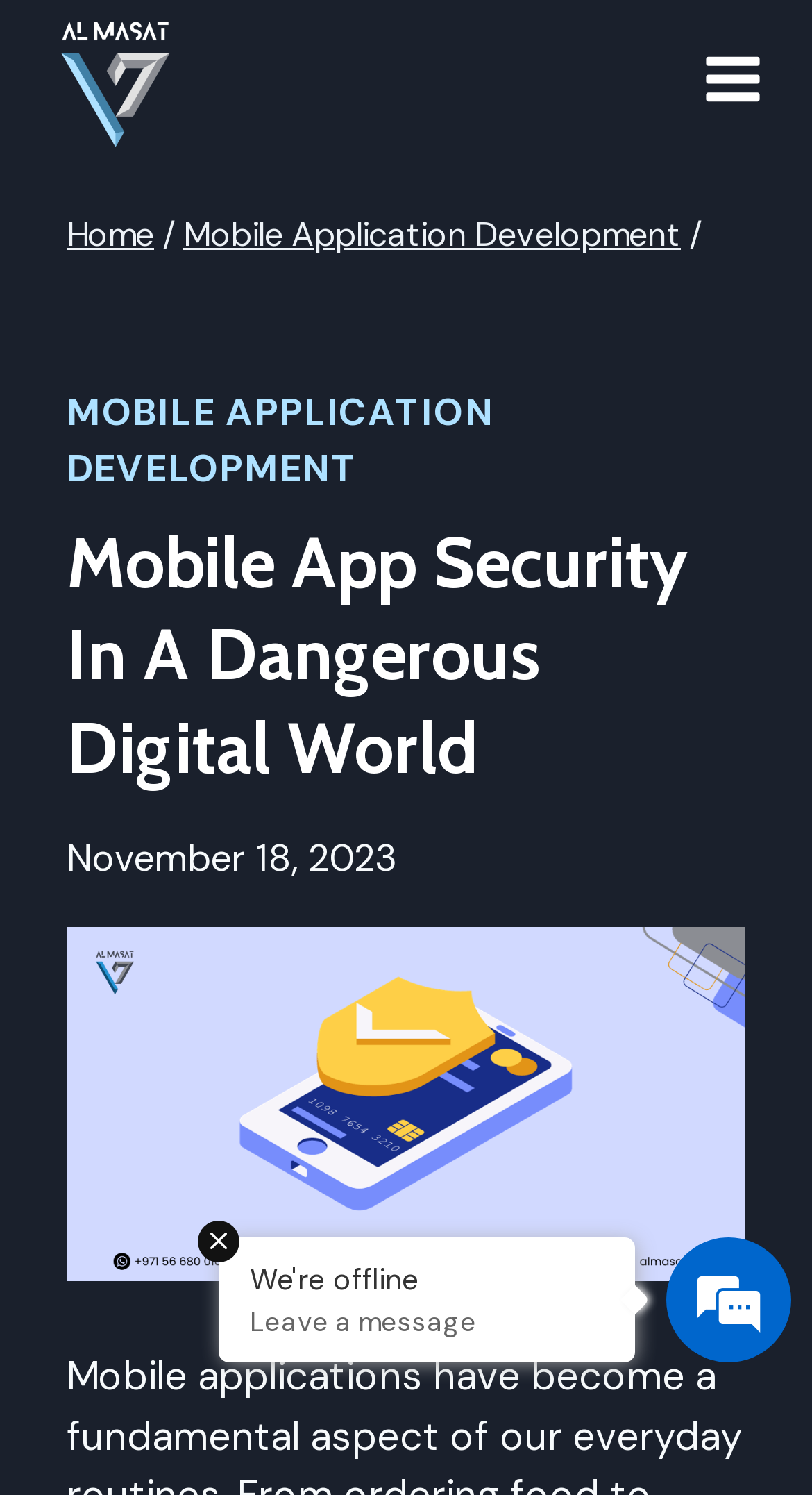What is the topic of the webpage?
Please provide a comprehensive answer to the question based on the webpage screenshot.

By analyzing the webpage, I found a heading with the text 'Mobile App Security In A Dangerous Digital World', which suggests that the topic of the webpage is related to mobile app security.